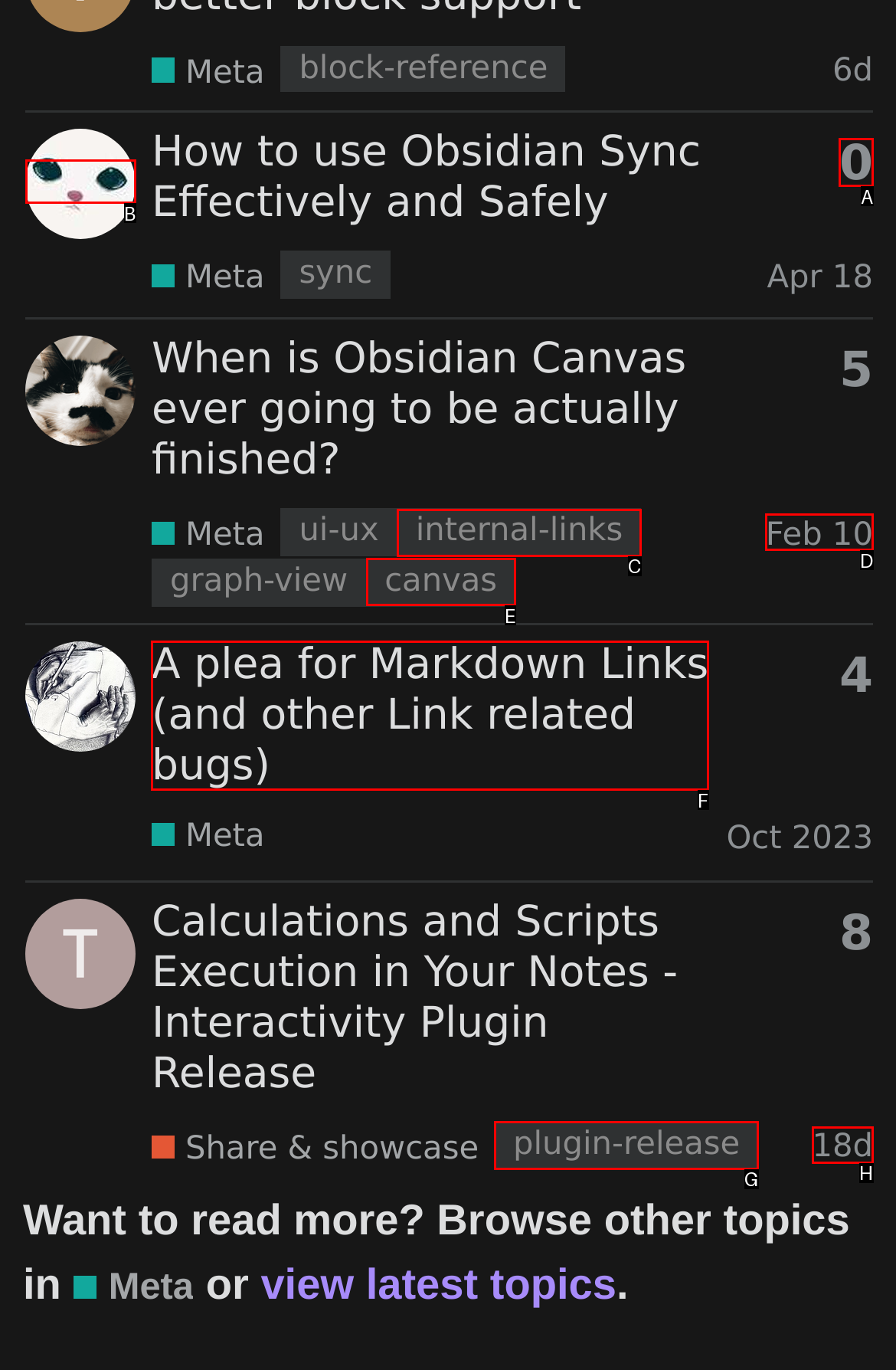Provide the letter of the HTML element that you need to click on to perform the task: Check the topic about Markdown Links.
Answer with the letter corresponding to the correct option.

F